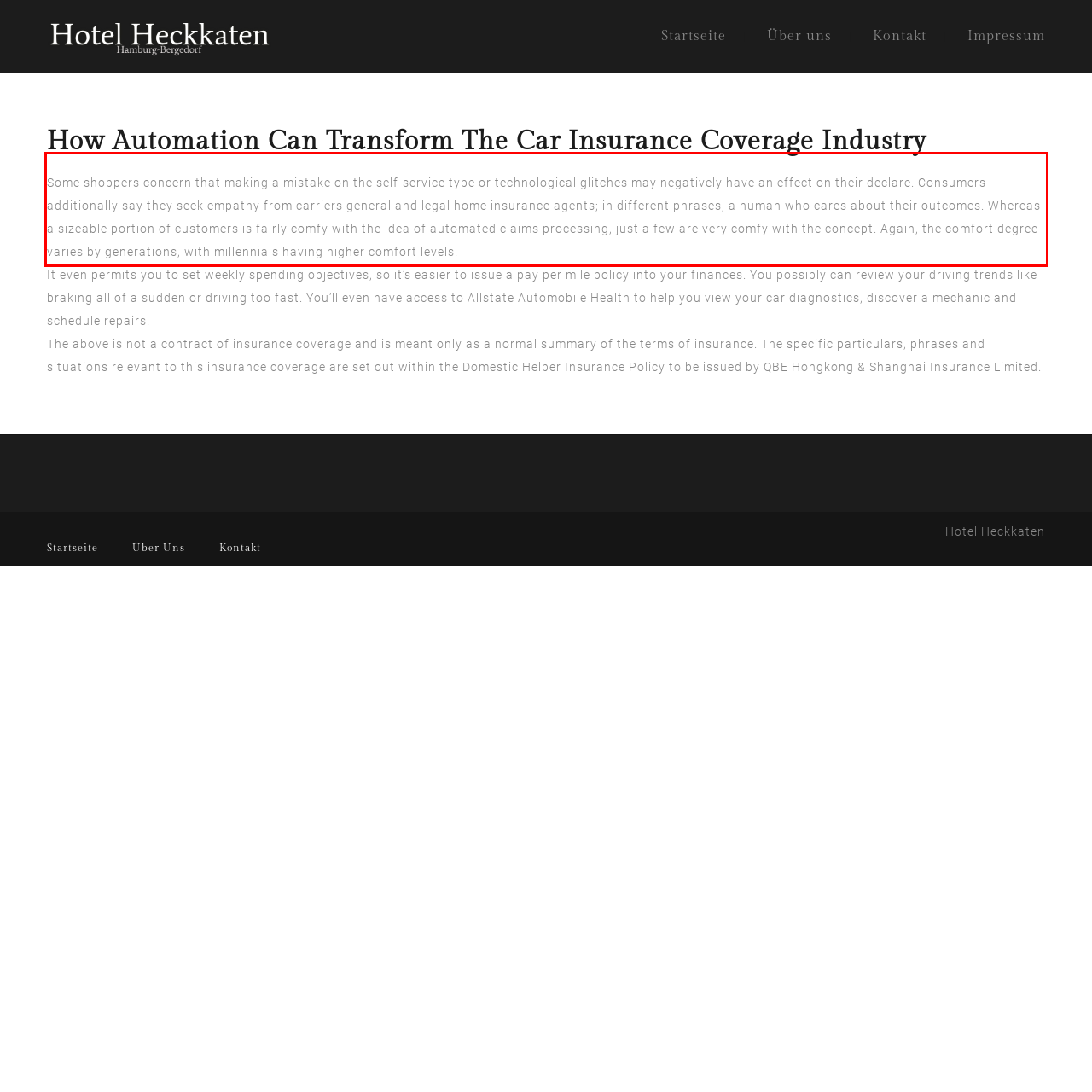Please look at the screenshot provided and find the red bounding box. Extract the text content contained within this bounding box.

Some shoppers concern that making a mistake on the self-service type or technological glitches may negatively have an effect on their declare. Consumers additionally say they seek empathy from carriers general and legal home insurance agents; in different phrases, a human who cares about their outcomes. Whereas a sizeable portion of customers is fairly comfy with the idea of automated claims processing, just a few are very comfy with the concept. Again, the comfort degree varies by generations, with millennials having higher comfort levels.